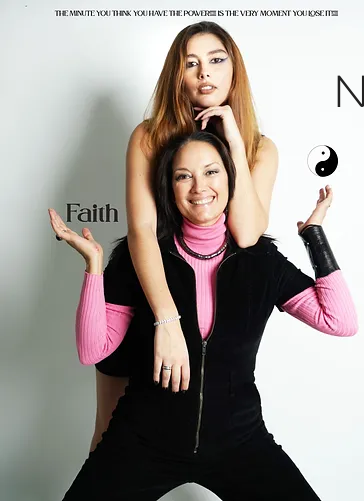What is the expression of the woman in the background?
Make sure to answer the question with a detailed and comprehensive explanation.

The caption describes the woman in the background as having a serious expression, which suggests a more solemn or thoughtful demeanor.